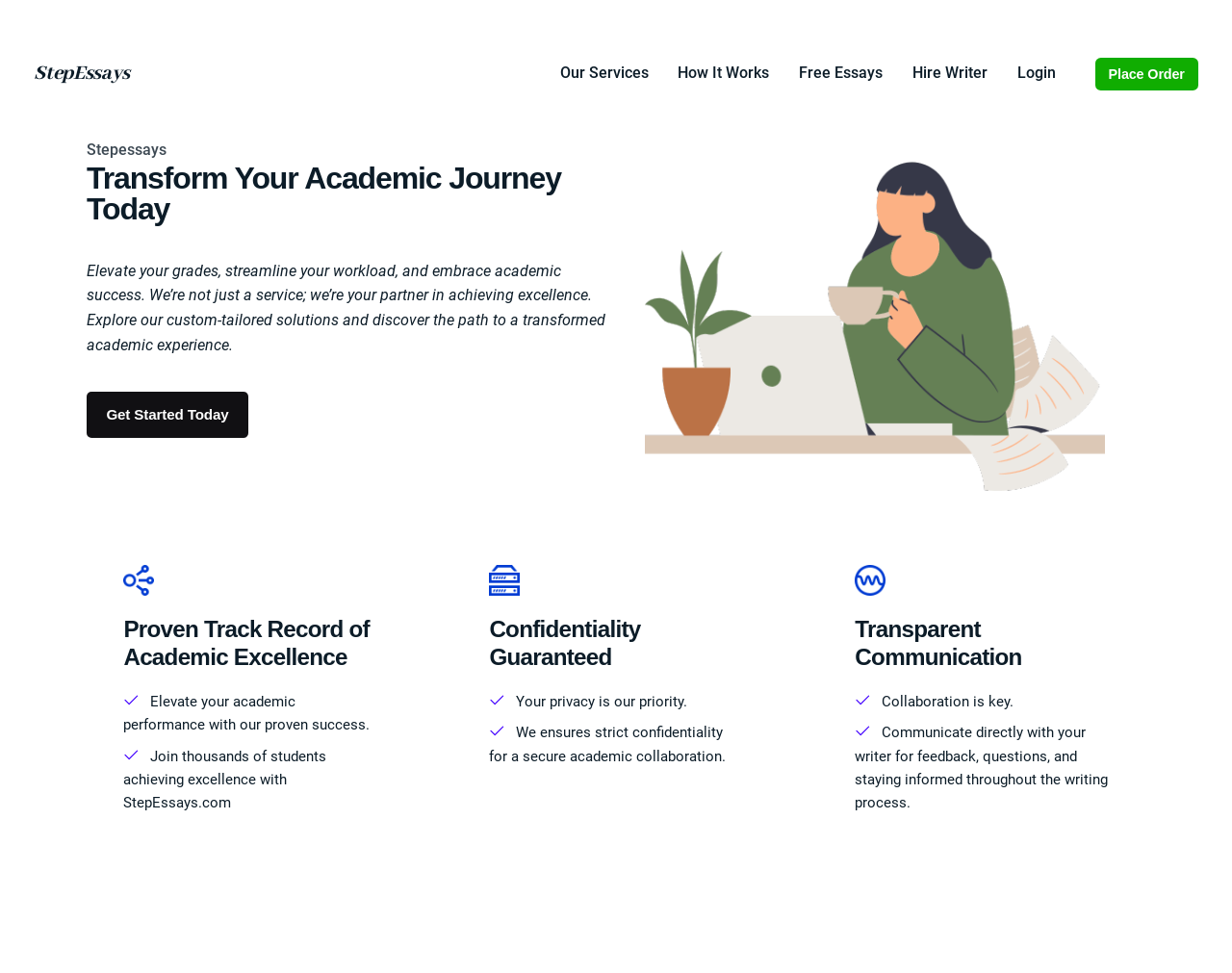What is the call-to-action button on the top-right corner of the webpage?
Give a one-word or short phrase answer based on the image.

Place Order